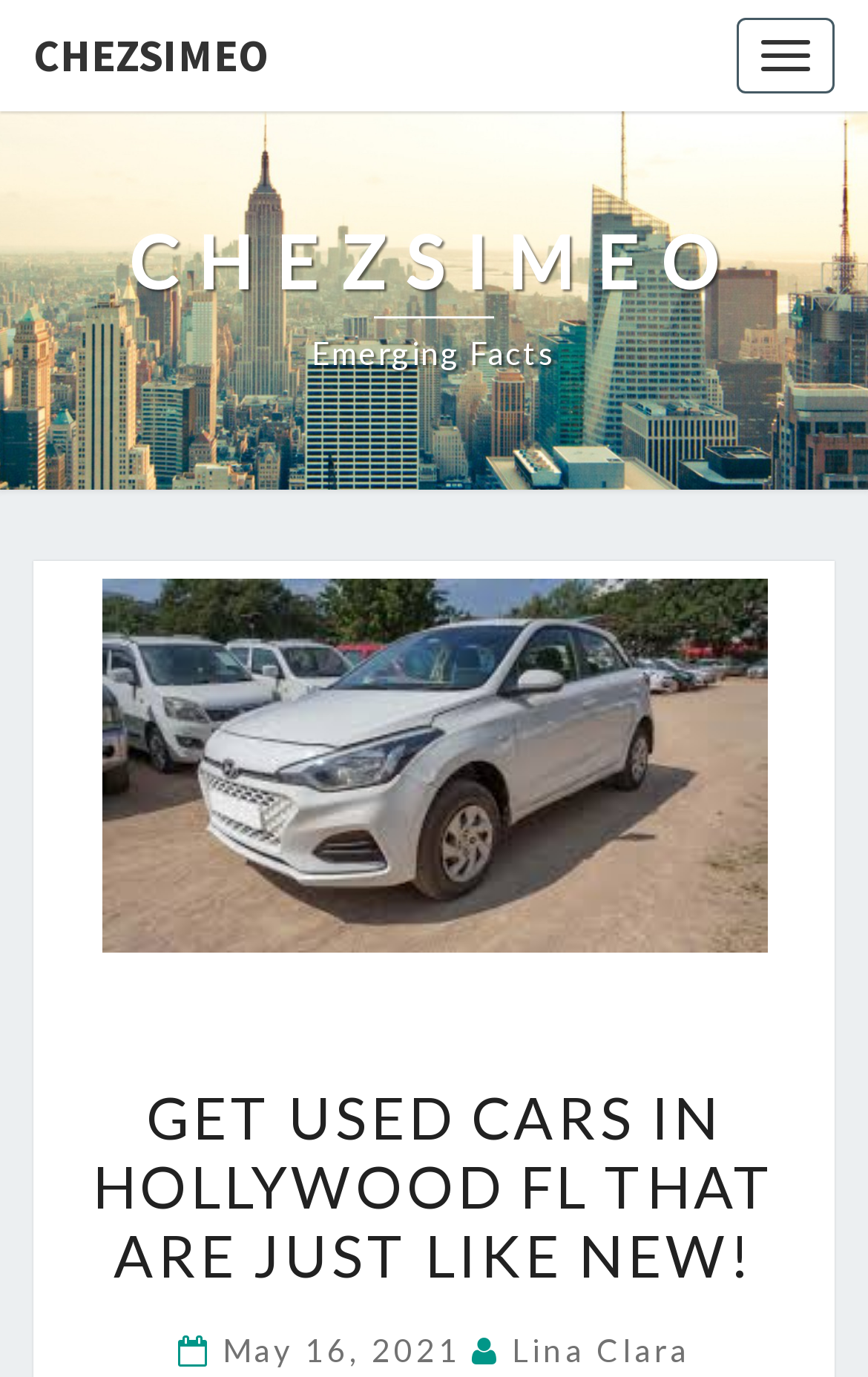Write a detailed summary of the webpage.

The webpage appears to be a blog post or article about used cars in Hollywood, Florida. At the top left corner, there is a logo or brand name "CHEZSIMEO" which is also a clickable link. Next to it, there is a button labeled "Toggle navigation" at the top right corner. 

Below the logo, there is a heading that reads "CHEZSIMEO Emerging Facts" which spans across the top section of the page. The heading is divided into two parts: "CHEZSIMEO" and "Emerging Facts". 

Further down, there is a prominent heading that occupies a significant portion of the page, stating "GET USED CARS IN HOLLYWOOD FL THAT ARE JUST LIKE NEW!". This heading is centered and takes up most of the width of the page.

At the very bottom of the page, there is a section that appears to be the article's metadata. It displays the date "May 16, 2021" and the author's name "Lina Clara", both of which are clickable links. The date is accompanied by an icon.